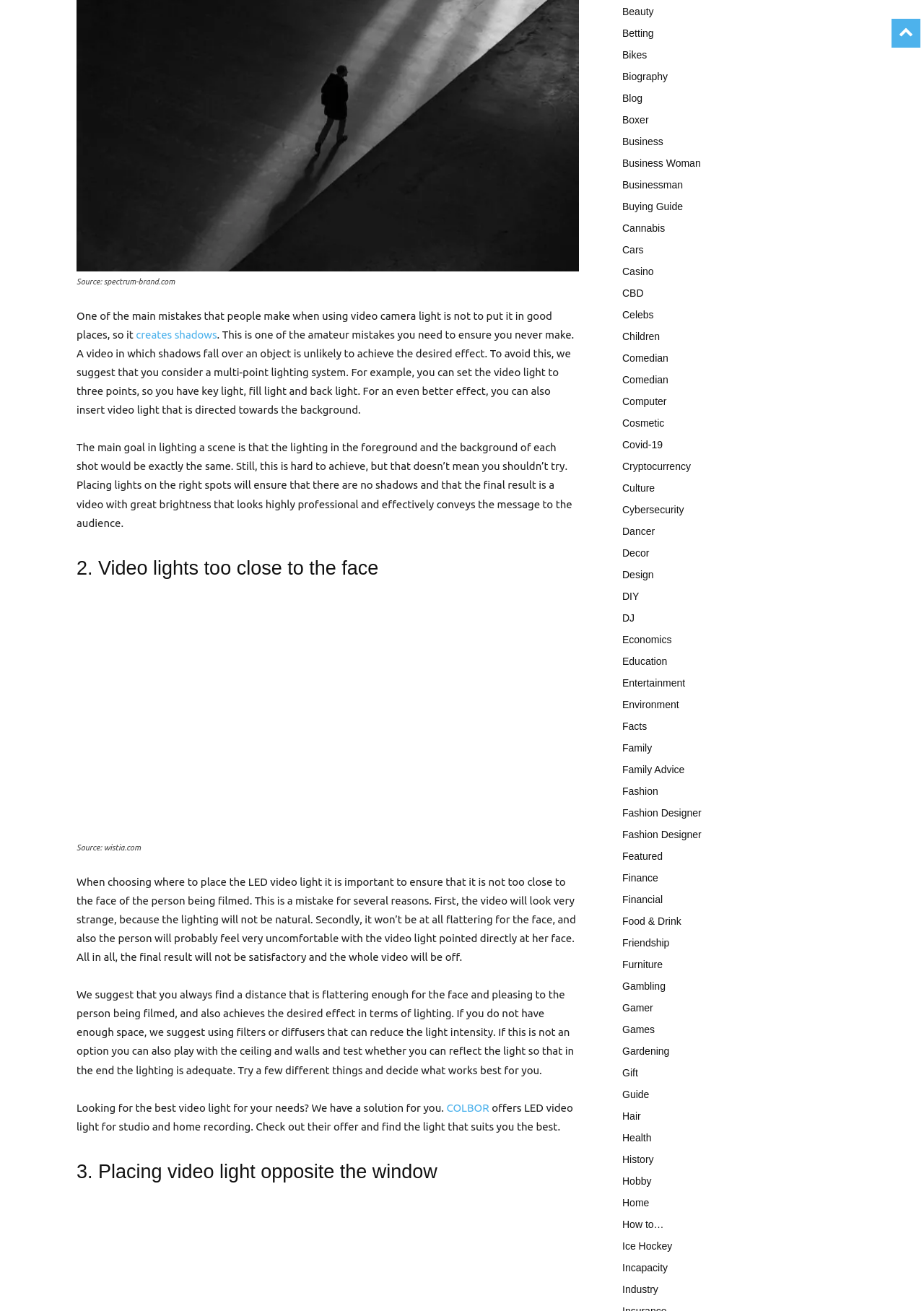What is COLBOR?
Please provide a single word or phrase as the answer based on the screenshot.

A brand offering LED video lights